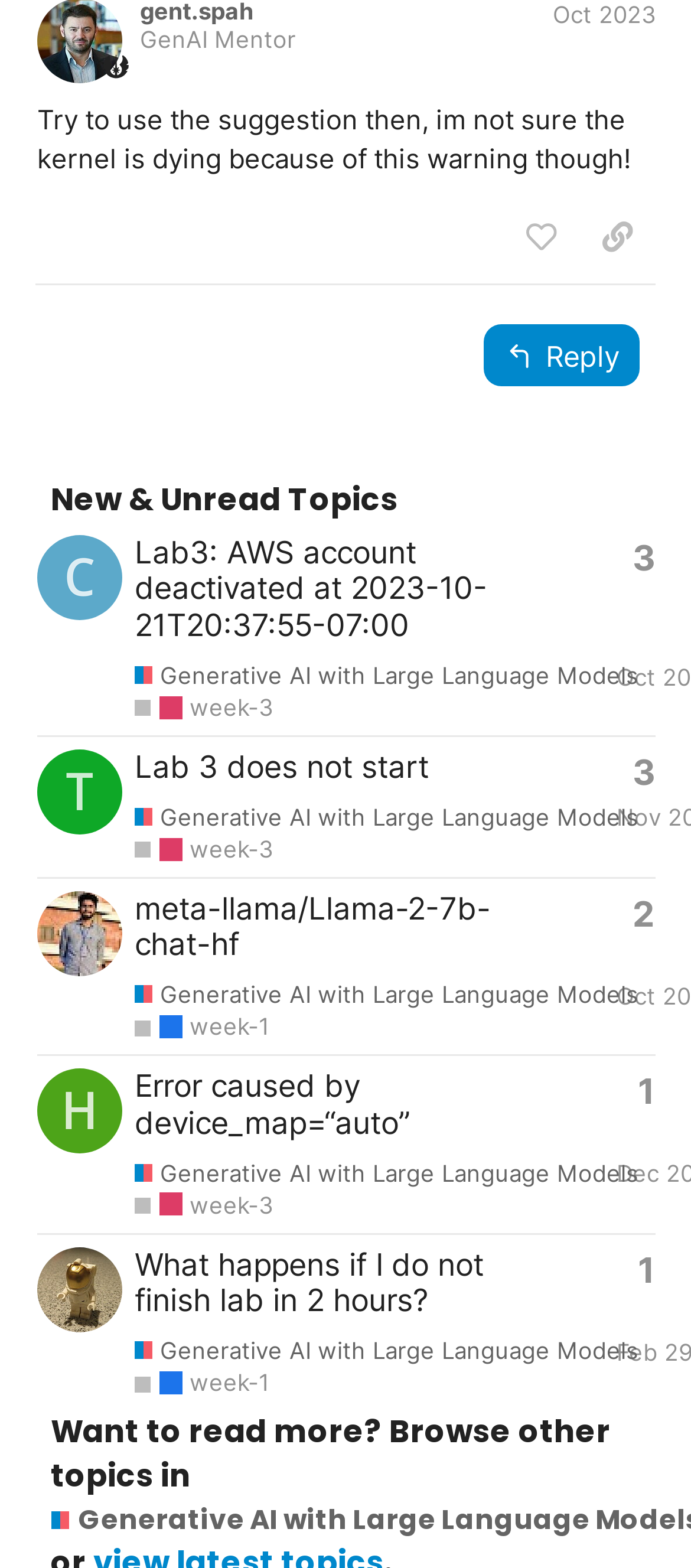What is the tag of the topic 'meta-llama/Llama-2-7b-chat-hf'?
Using the image, answer in one word or phrase.

week-1